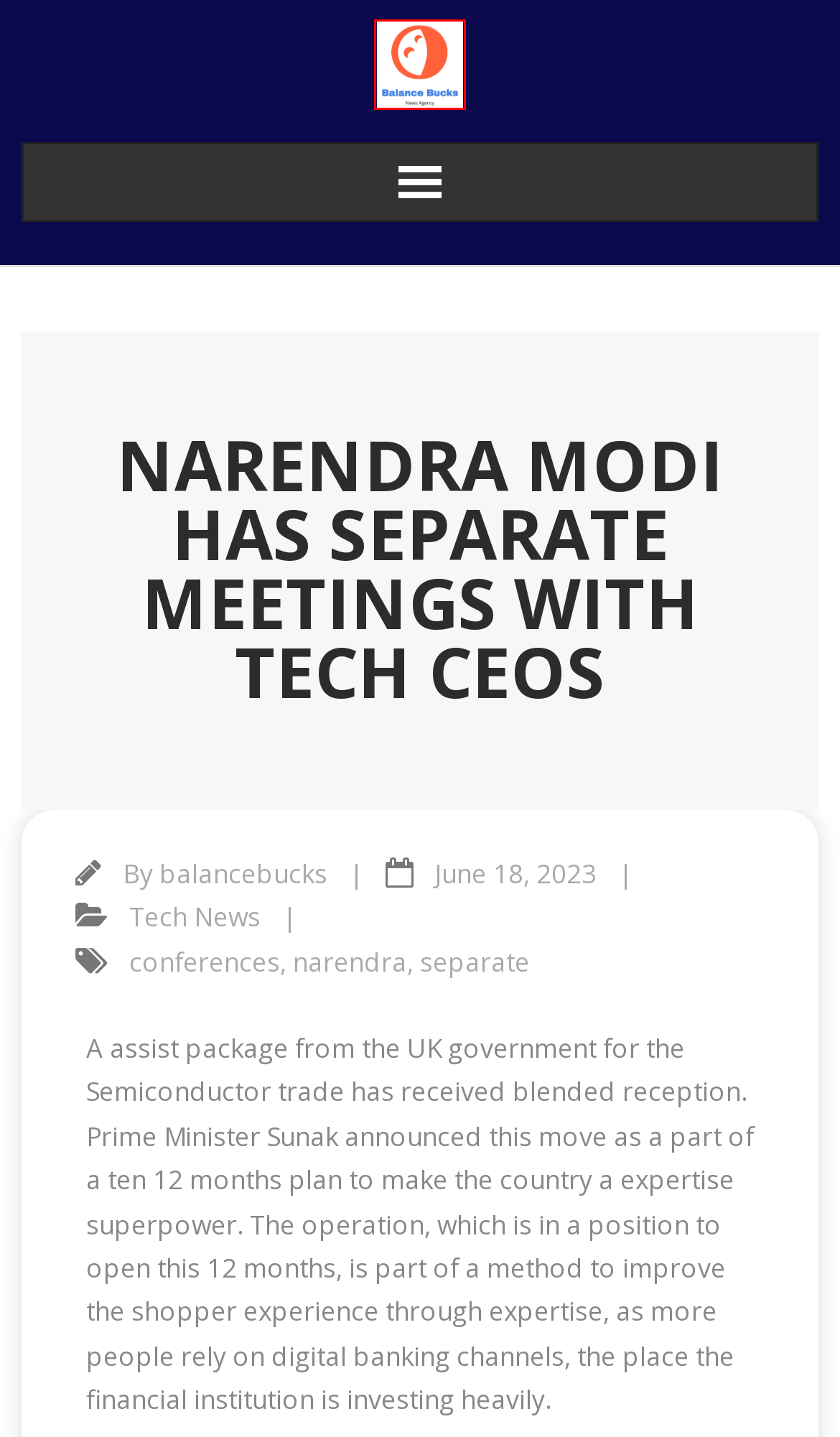Review the screenshot of a webpage containing a red bounding box around an element. Select the description that best matches the new webpage after clicking the highlighted element. The options are:
A. The Prime Minister Is A Fan Of Modi Pm – Balance Bucks
B. Blog Tool, Publishing Platform, and CMS – WordPress.org
C. narendra – Balance Bucks
D. separate – Balance Bucks
E. Balance Bucks
F. conferences – Balance Bucks
G. balancebucks – Balance Bucks
H. Tech News – Balance Bucks

E